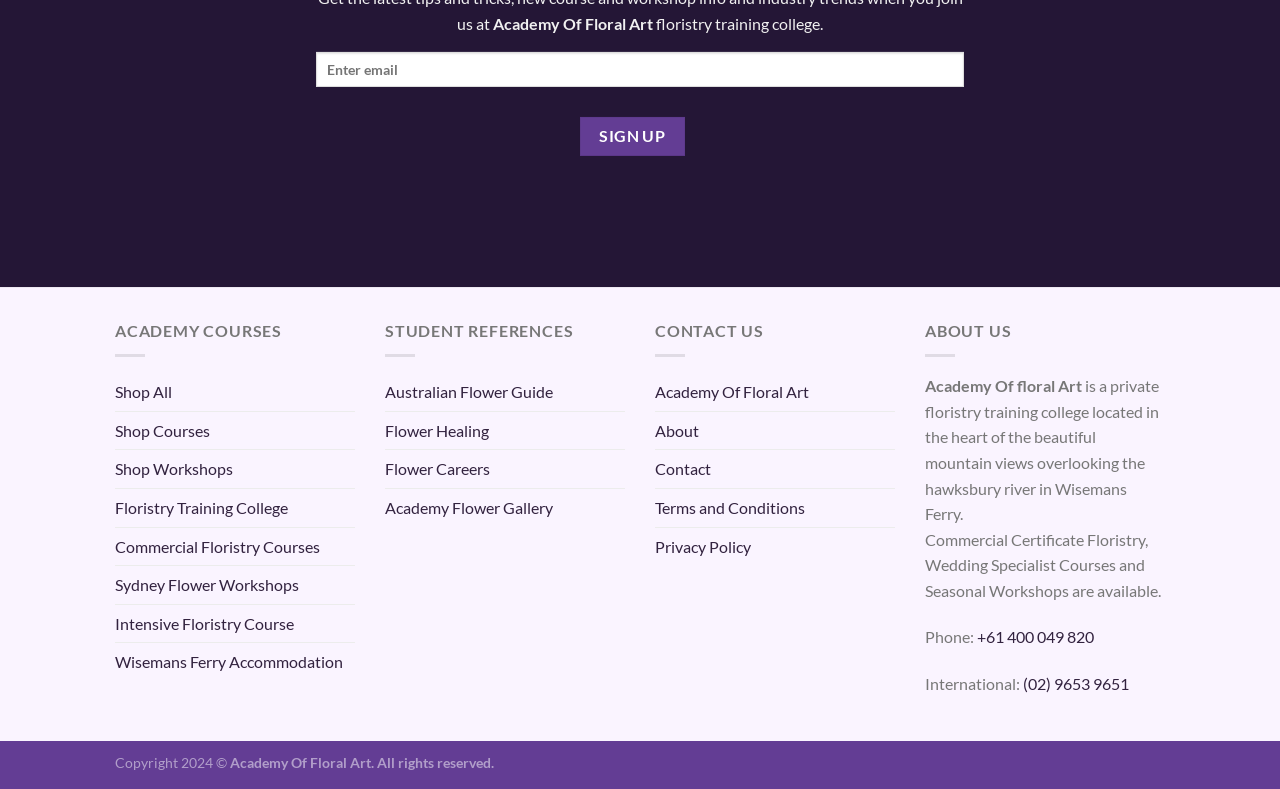Can you pinpoint the bounding box coordinates for the clickable element required for this instruction: "Shop All"? The coordinates should be four float numbers between 0 and 1, i.e., [left, top, right, bottom].

[0.09, 0.473, 0.134, 0.521]